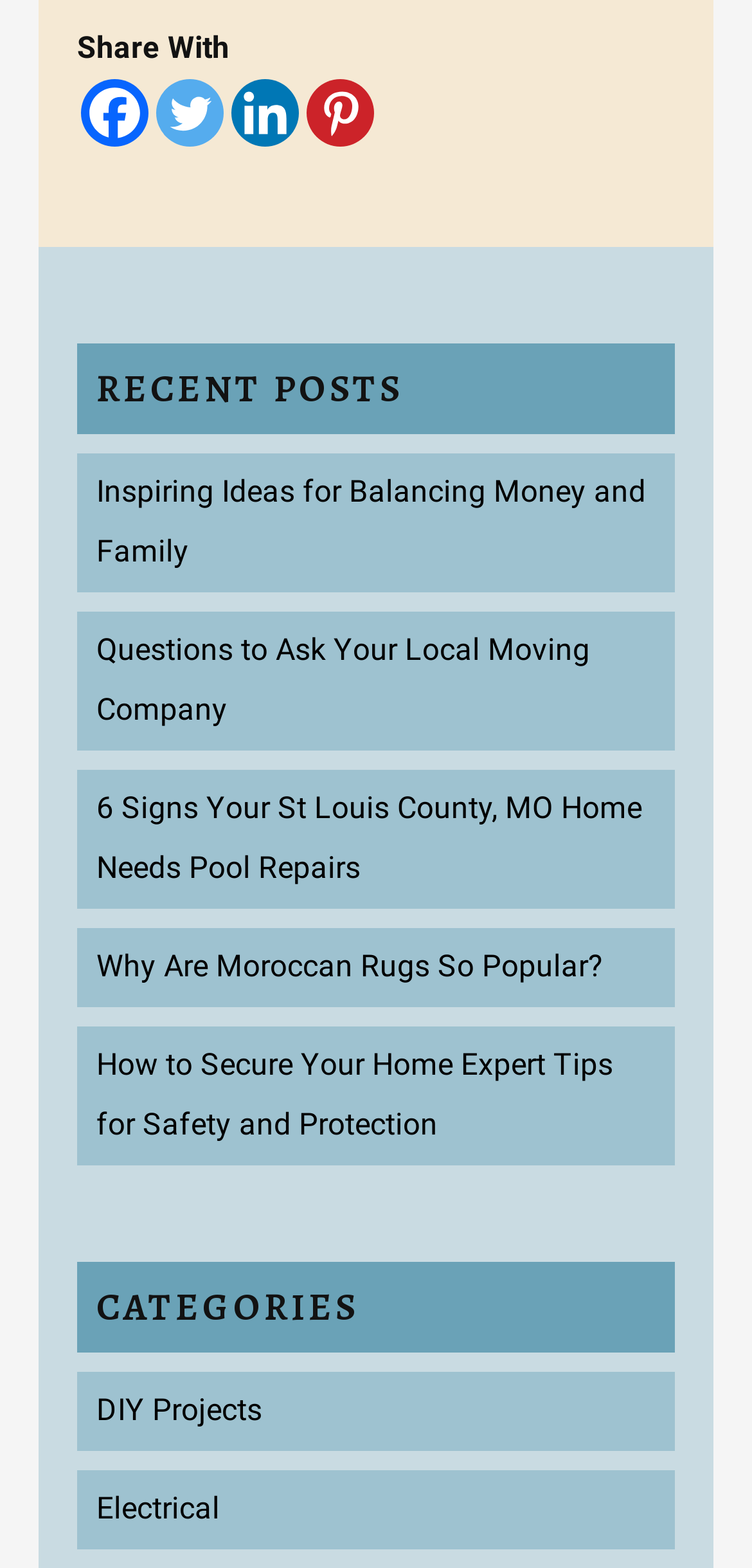Please identify the bounding box coordinates of the clickable area that will fulfill the following instruction: "Explore DIY Projects". The coordinates should be in the format of four float numbers between 0 and 1, i.e., [left, top, right, bottom].

[0.128, 0.889, 0.349, 0.911]